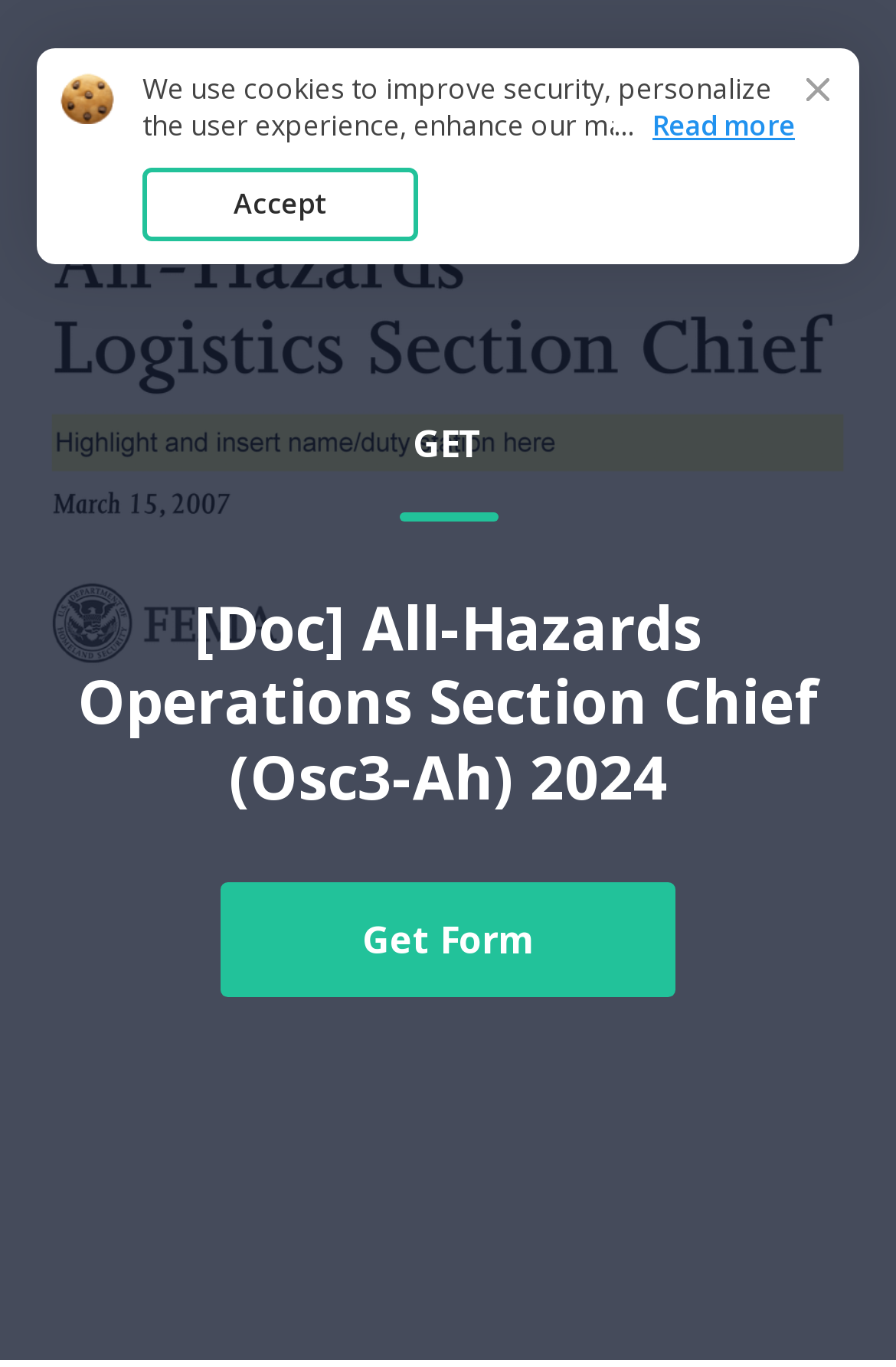Locate the UI element that matches the description Get Form in the webpage screenshot. Return the bounding box coordinates in the format (top-left x, top-left y, bottom-right x, bottom-right y), with values ranging from 0 to 1.

[0.246, 0.646, 0.754, 0.73]